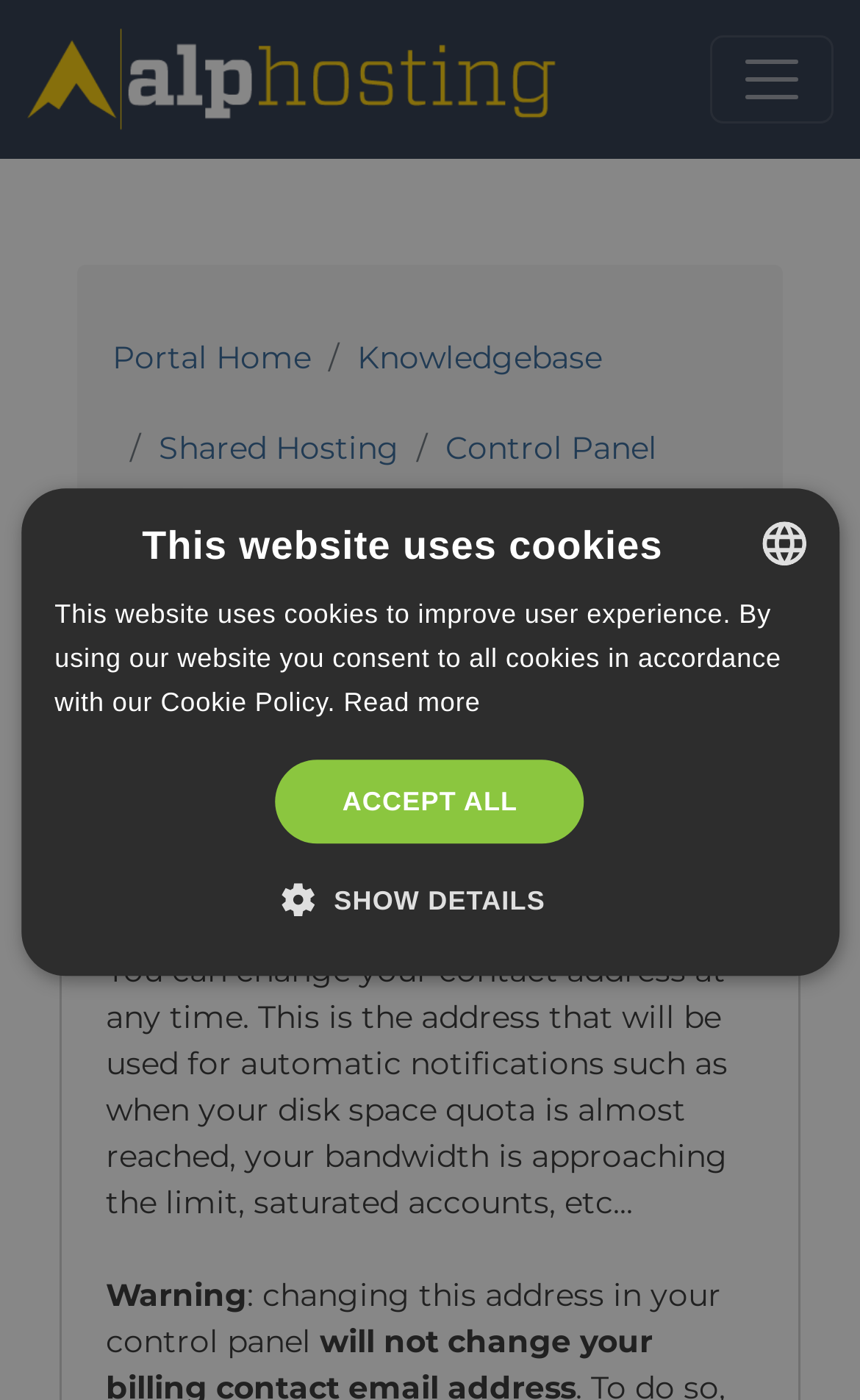Find the bounding box coordinates of the clickable element required to execute the following instruction: "Toggle navigation". Provide the coordinates as four float numbers between 0 and 1, i.e., [left, top, right, bottom].

[0.826, 0.025, 0.969, 0.088]